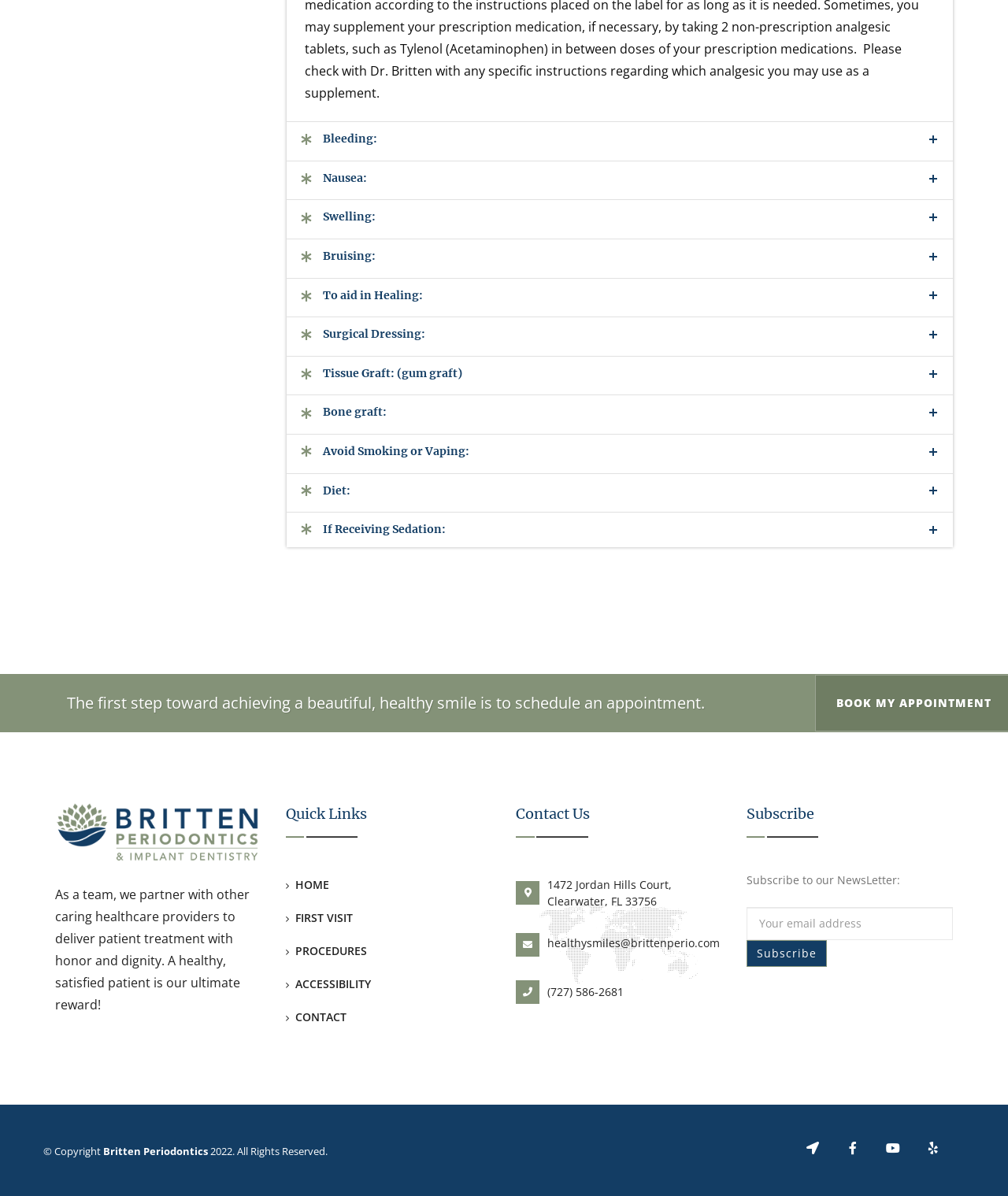What is the purpose of the 'To aid in Healing' link?
Provide a detailed answer to the question, using the image to inform your response.

The purpose of the 'To aid in Healing' link is to provide information or resources related to aiding in healing, as indicated by the heading element with the text 'To aid in Healing:' and its corresponding link element.